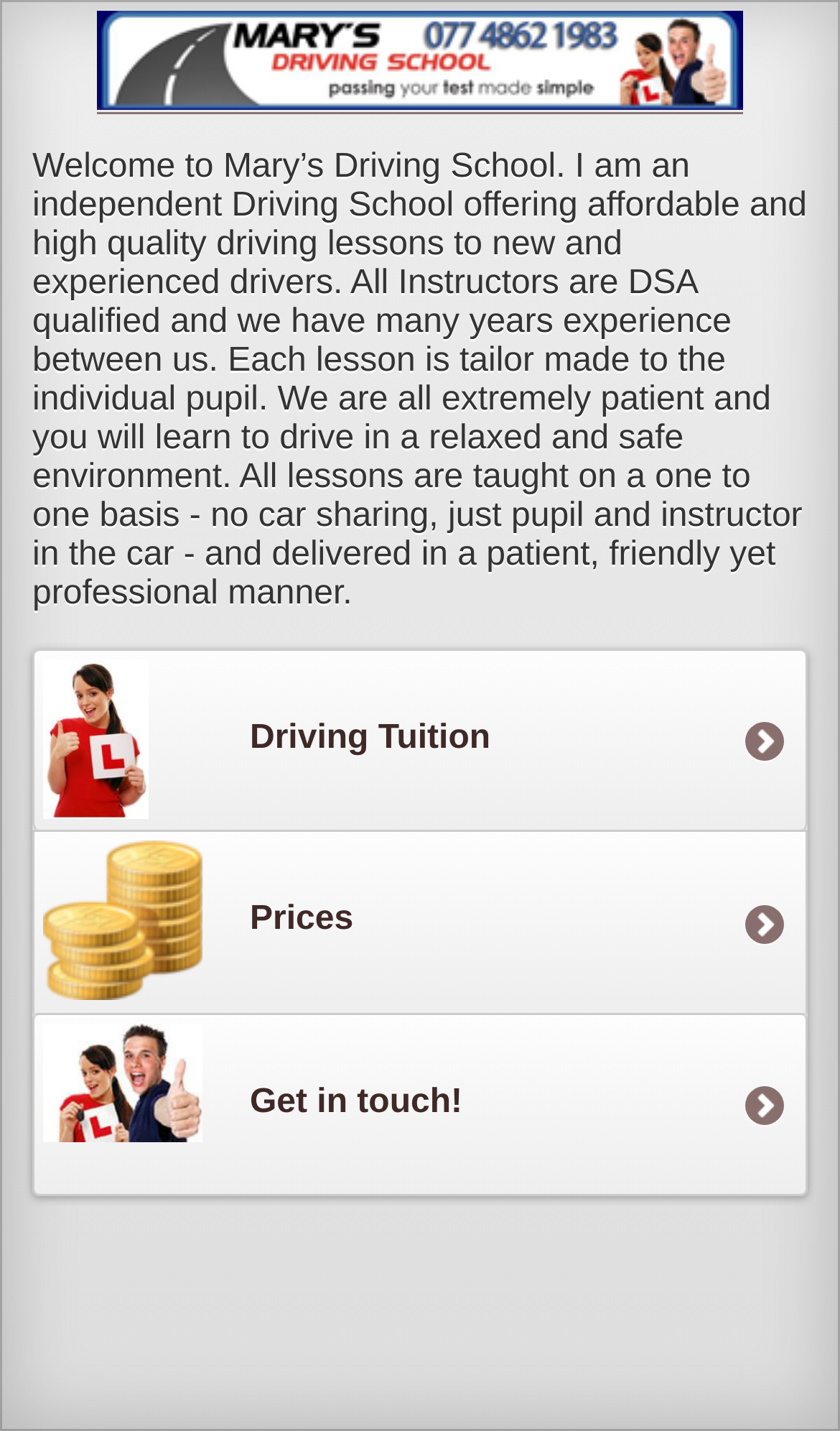What is the atmosphere of the driving lessons?
Provide a short answer using one word or a brief phrase based on the image.

Relaxed and safe